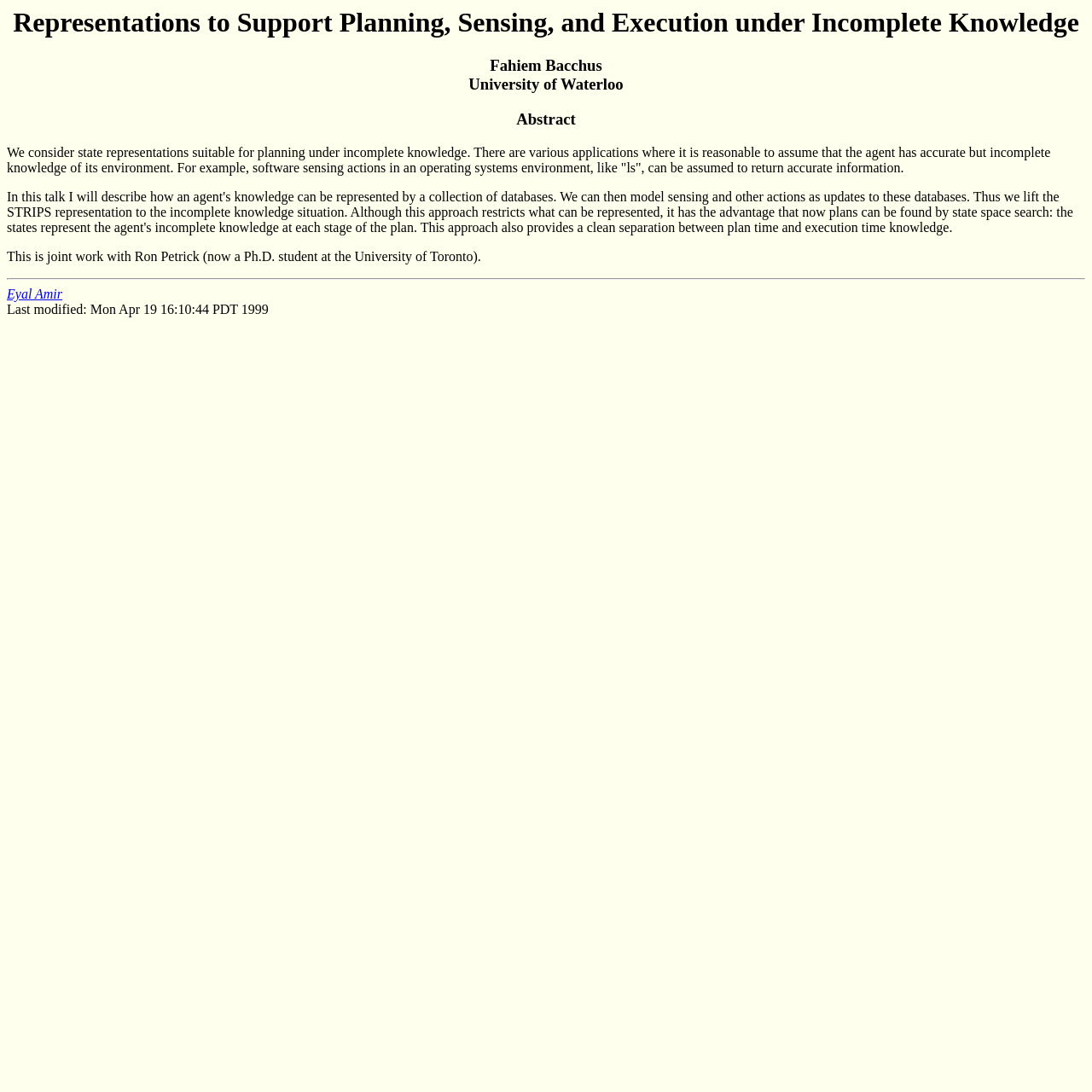Provide your answer in one word or a succinct phrase for the question: 
What is the topic of the talk?

Planning under incomplete knowledge